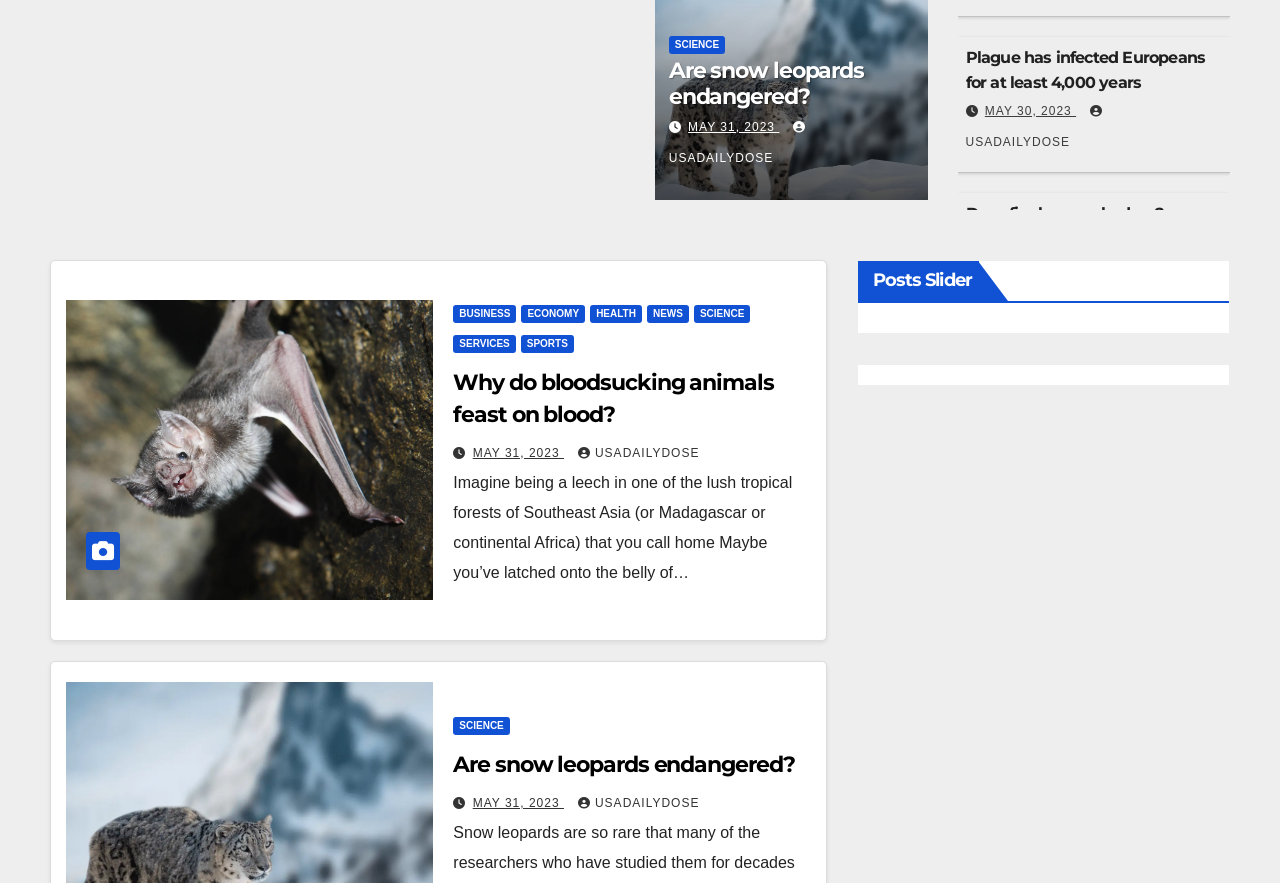Identify the bounding box coordinates for the UI element described as: "May 30, 2023".

[0.769, 0.117, 0.841, 0.133]